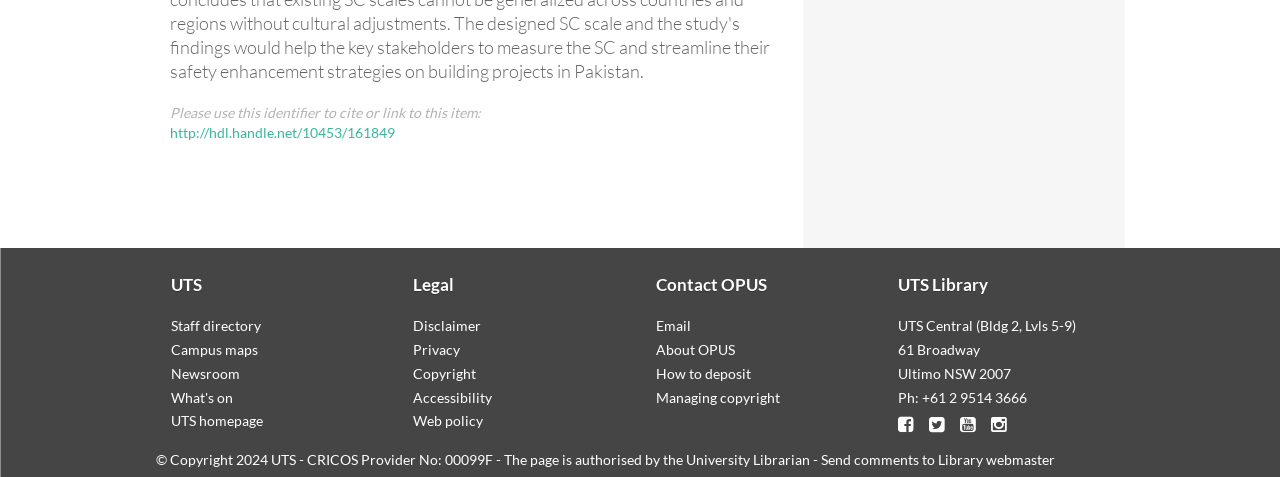What is the copyright year of the webpage?
Please provide an in-depth and detailed response to the question.

The copyright year of the webpage is mentioned in the text '© Copyright 2024 UTS - CRICOS Provider No: 00099F' which is located at the bottom of the webpage.